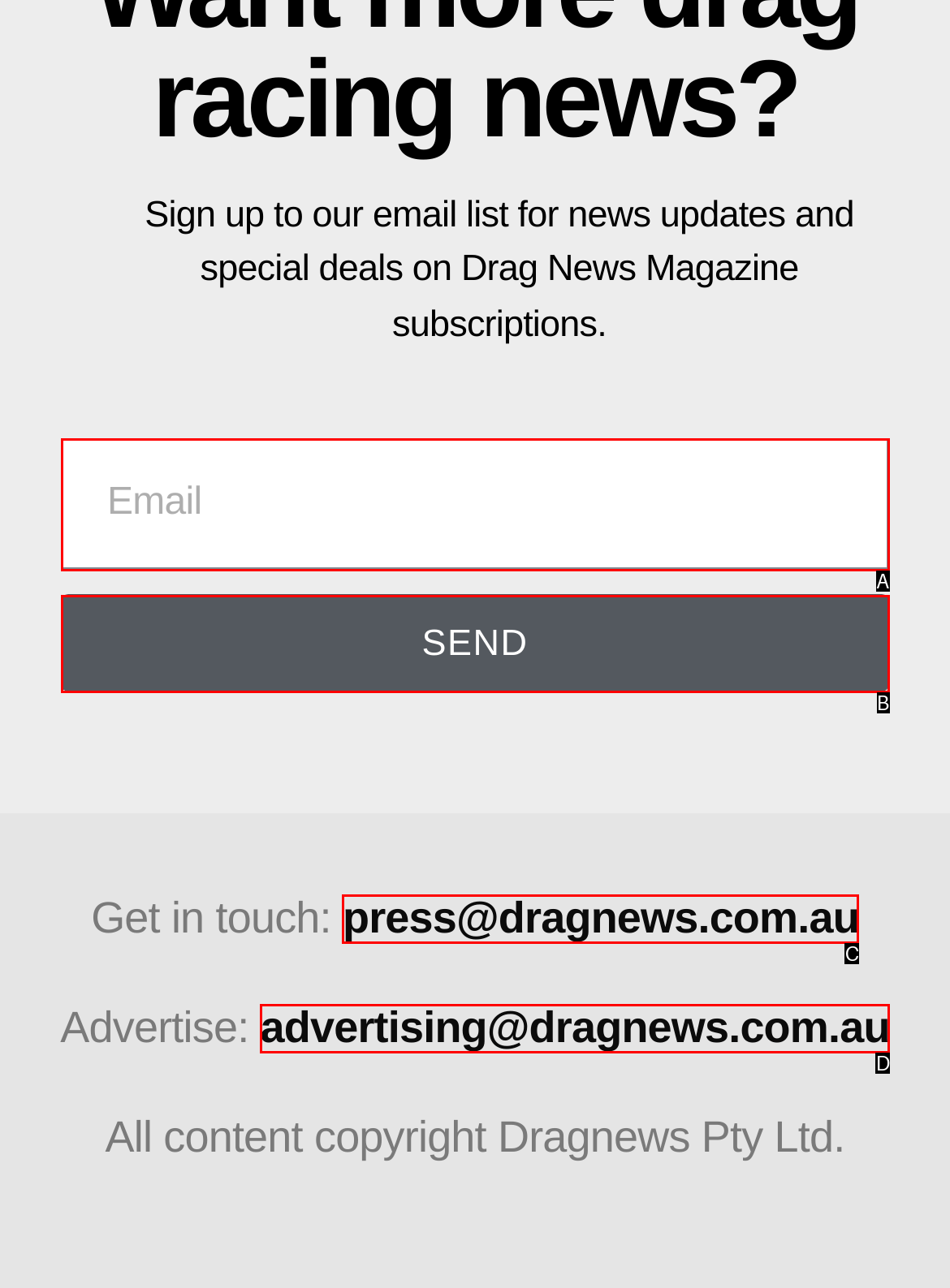Tell me which one HTML element best matches the description: press@dragnews.com.au Answer with the option's letter from the given choices directly.

C